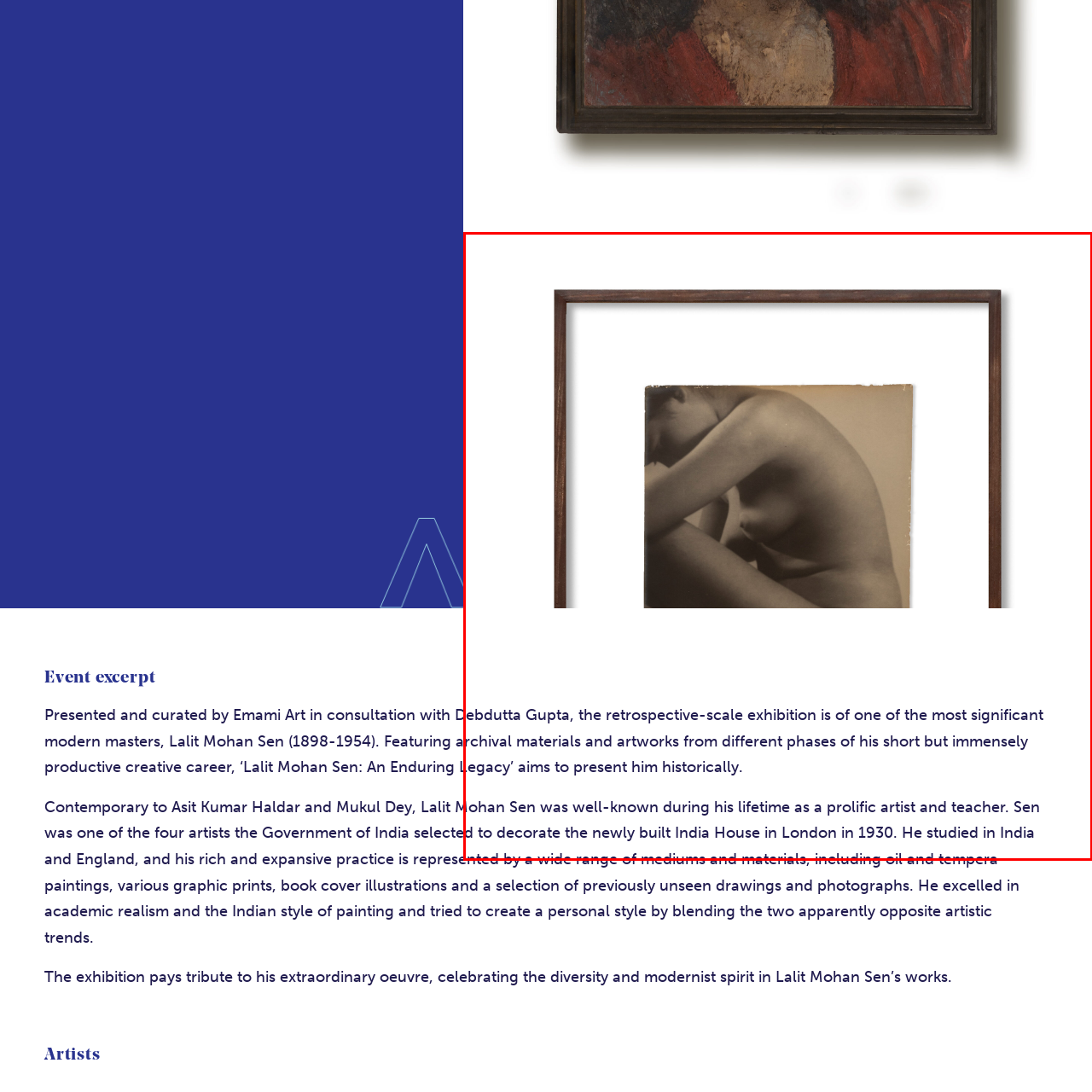Give a detailed account of the picture within the red bounded area.

The image presents a captivating close-up of a classical nude study, showcasing the graceful form and delicate contours of the human body. This artwork is part of the retrospective exhibition titled “Lalit Mohan Sen: An Enduring Legacy,” which highlights the life and work of Lalit Mohan Sen, a prominent modern master, who thrived between 1898 and 1954. Curated in consultation with Debdutta Gupta, the exhibition features a variety of archival materials and artworks that represent different phases of Sen’s influential yet brief artistic career. 

Lalit Mohan Sen, celebrated for his contributions as both an artist and a teacher, contemporized the art scene along with notable figures like Asit Kumar Haldar and Mukul Dey. His artistic endeavors included oil paintings, tempera works, graphic prints, and illustrations—marking him as a versatile creator of significant modernist spirit. This image, along with others in the exhibition, pays tribute to his extraordinary oeuvre, underlining an enduring narrative within the landscape of Indian art history.